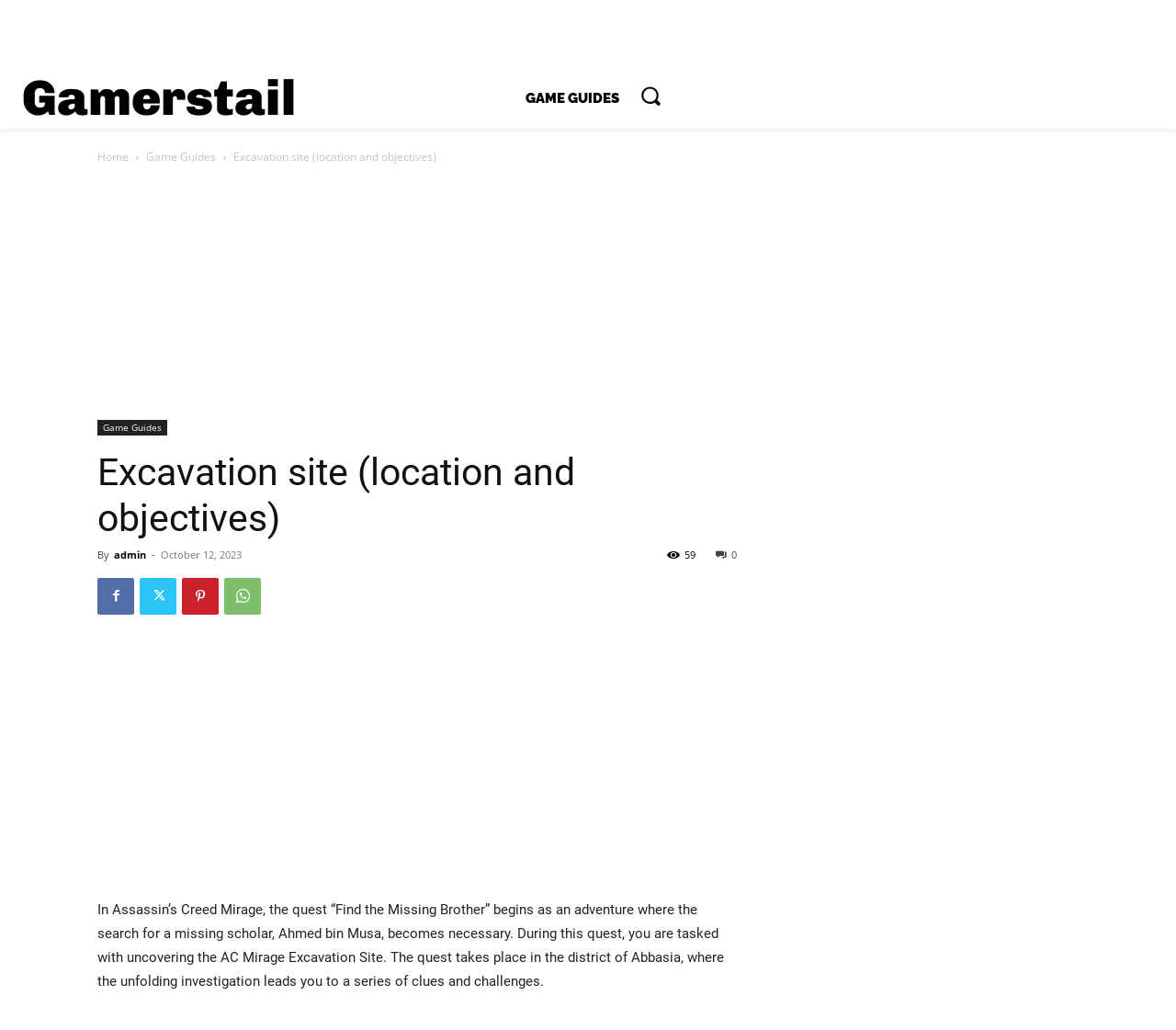Please use the details from the image to answer the following question comprehensively:
What is the location of the quest 'Find the Missing Brother'?

I found the answer by reading the text in the webpage, specifically the sentence 'The quest takes place in the district of Abbasia...' which mentions the location of the quest.